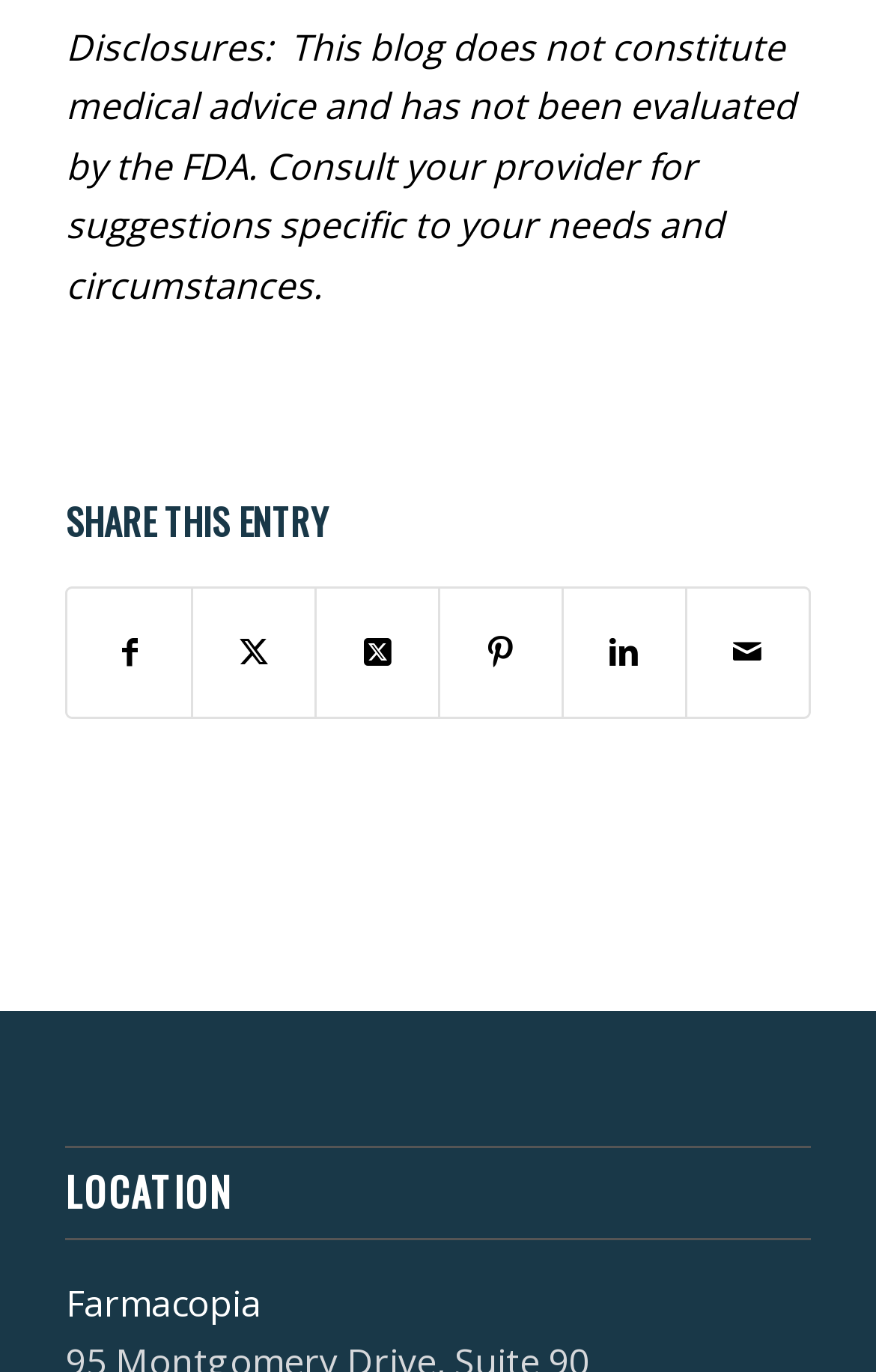Look at the image and give a detailed response to the following question: What is the purpose of the 'SHARE THIS ENTRY' section?

The 'SHARE THIS ENTRY' section is designed to allow users to share the blog entry on various social media platforms, making it easy to spread the content to a wider audience.